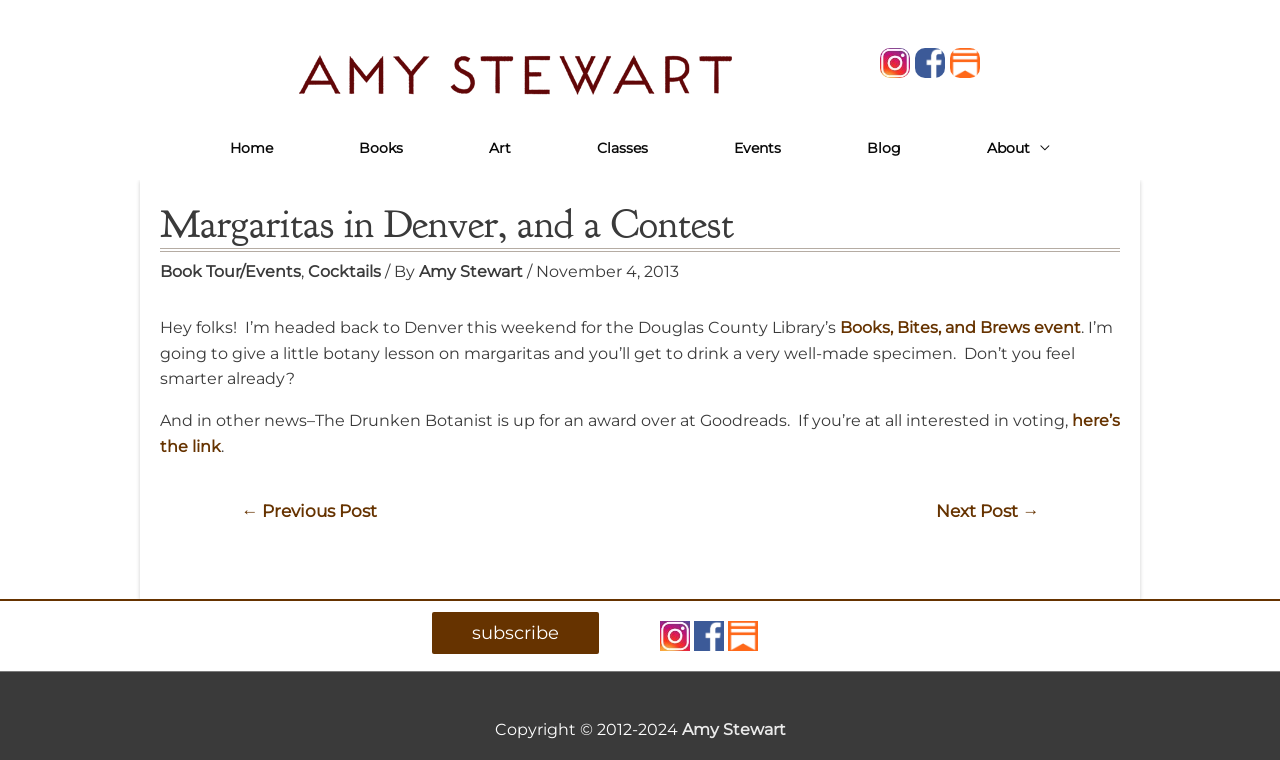Pinpoint the bounding box coordinates of the clickable area necessary to execute the following instruction: "Navigate to the next post". The coordinates should be given as four float numbers between 0 and 1, namely [left, top, right, bottom].

[0.711, 0.649, 0.832, 0.701]